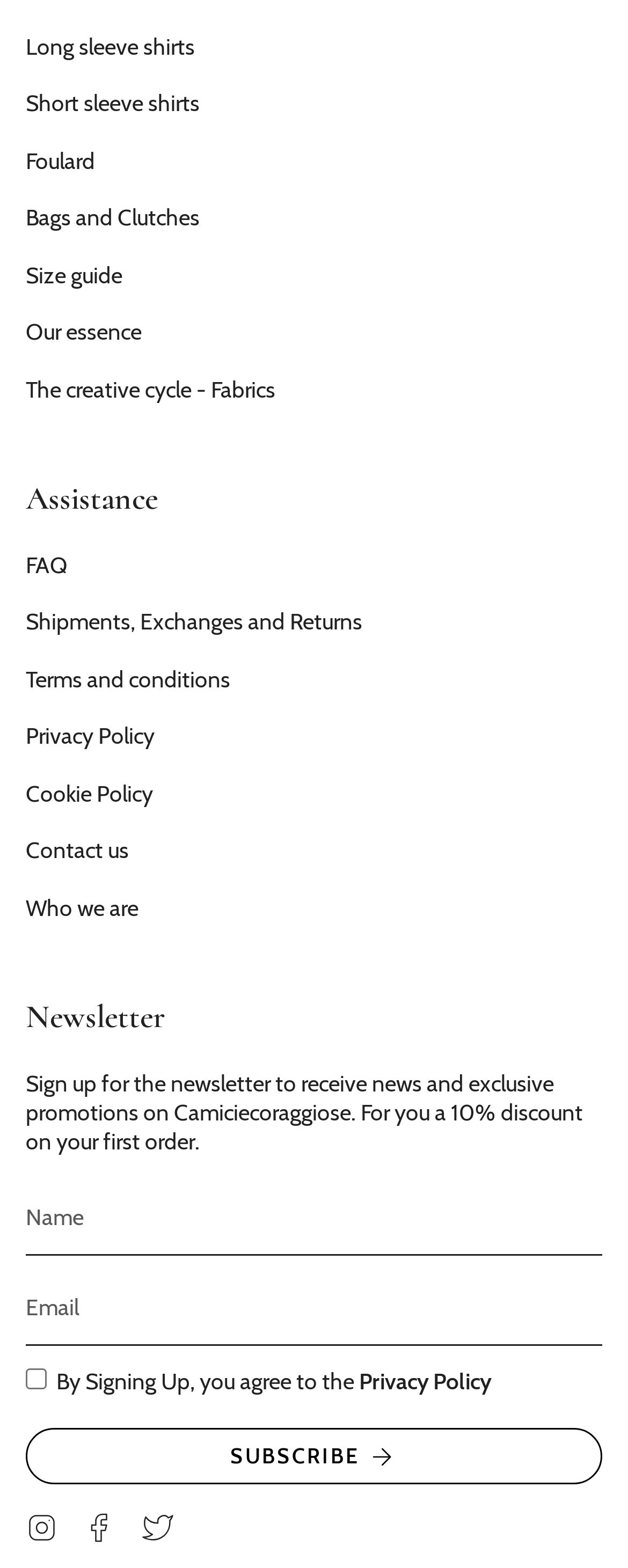What is the topic of the creative cycle?
From the details in the image, provide a complete and detailed answer to the question.

From the link 'The creative cycle - Fabrics' on the webpage, we can infer that the topic of the creative cycle is related to Fabrics.